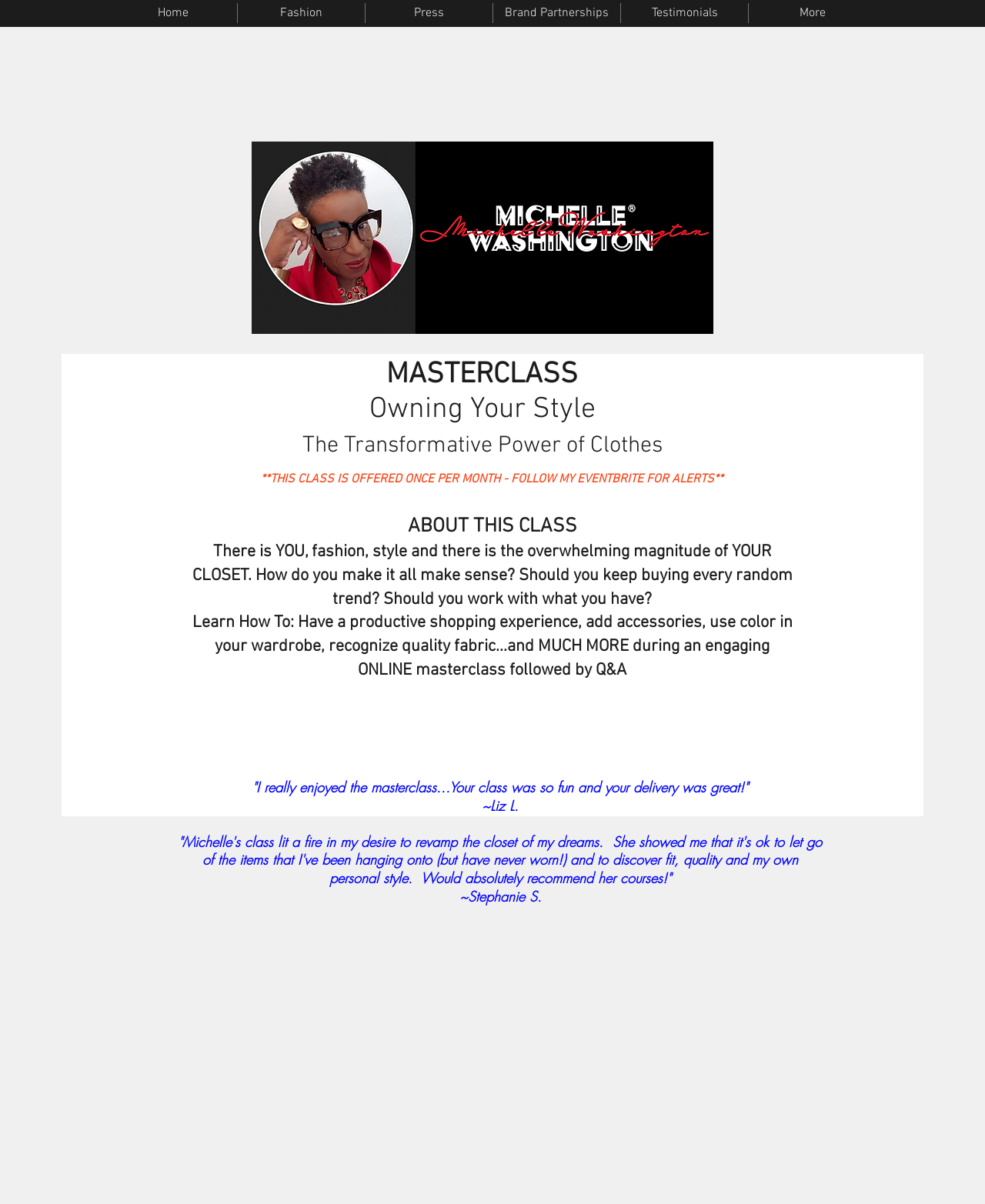Create a detailed narrative of the webpage’s visual and textual elements.

The webpage is about a Masterclass on fashion and style, led by Michelle Washington. At the top, there is a navigation bar with links to different sections of the website, including "Home", "Fashion", "Press", "Brand Partnerships", and "Testimonials". Below the navigation bar, there is a banner image with the Michelle Washington trademark.

The main content of the page is divided into sections. The first section has a heading that reads "MASTERCLASS Owning Your Style The Transformative Power of Clothes". Below this heading, there is a notice that the class is offered once a month, and users are encouraged to follow the event page for alerts.

The next section is headed "ABOUT THIS CLASS", which describes the class as a guide to making sense of one's closet and fashion choices. The text explains that the class will cover topics such as productive shopping, accessorizing, and recognizing quality fabric.

Following this, there is a call-to-action link to register for the class. Below this, there are two testimonials from previous attendees, Liz L. and Stephanie S., who share their positive experiences with the class.

Throughout the page, the text is arranged in a clear and readable format, with headings and paragraphs that guide the user through the content. The overall layout is easy to follow, with a focus on the main content and minimal distractions.